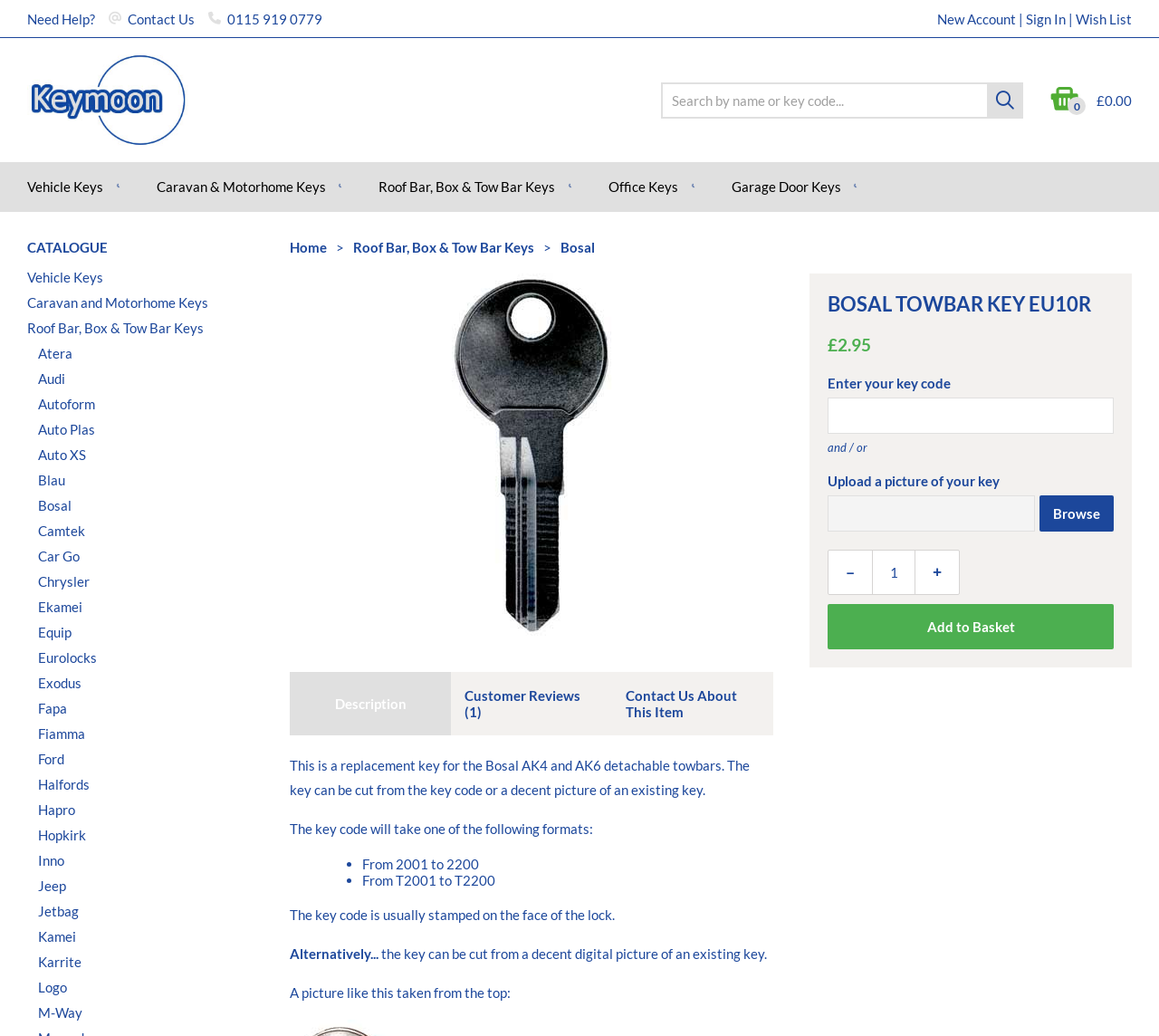Find the bounding box coordinates for the HTML element described in this sentence: "Caravan & Motorhome Keys". Provide the coordinates as four float numbers between 0 and 1, in the format [left, top, right, bottom].

[0.117, 0.157, 0.307, 0.206]